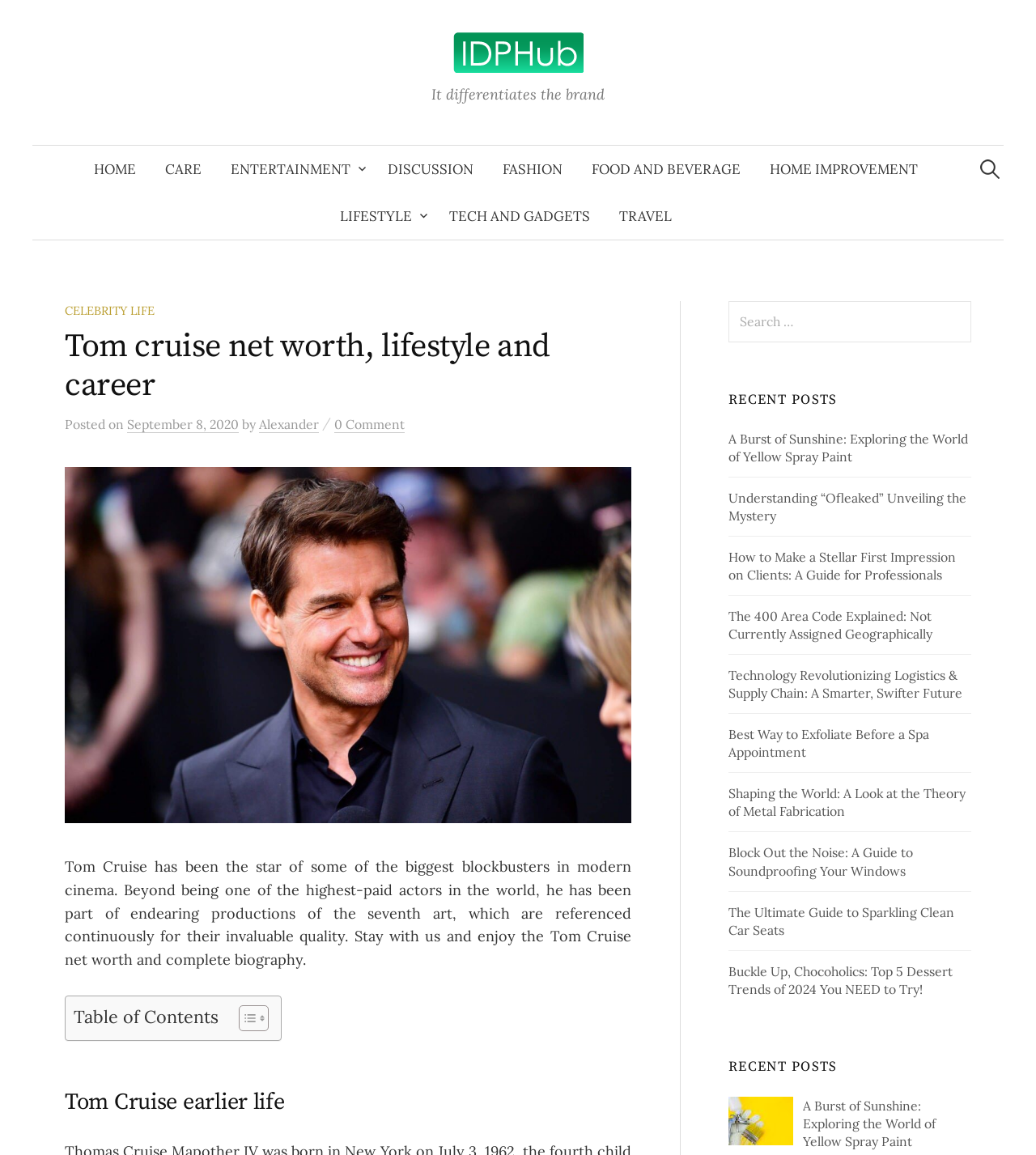Identify the bounding box coordinates of the HTML element based on this description: "Food and Beverage".

[0.557, 0.126, 0.729, 0.167]